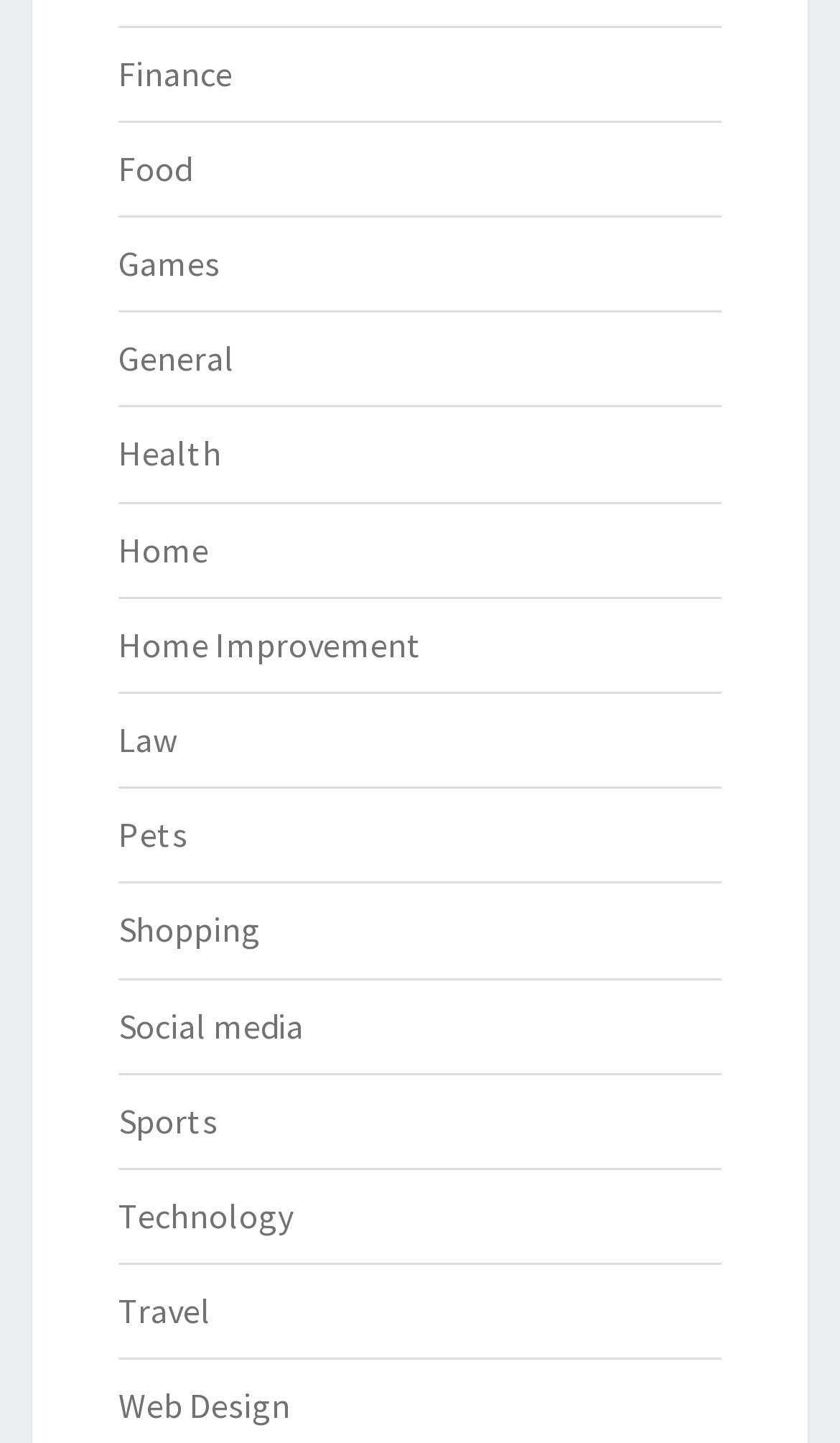Please find the bounding box coordinates of the section that needs to be clicked to achieve this instruction: "Click on Finance".

[0.141, 0.035, 0.277, 0.065]